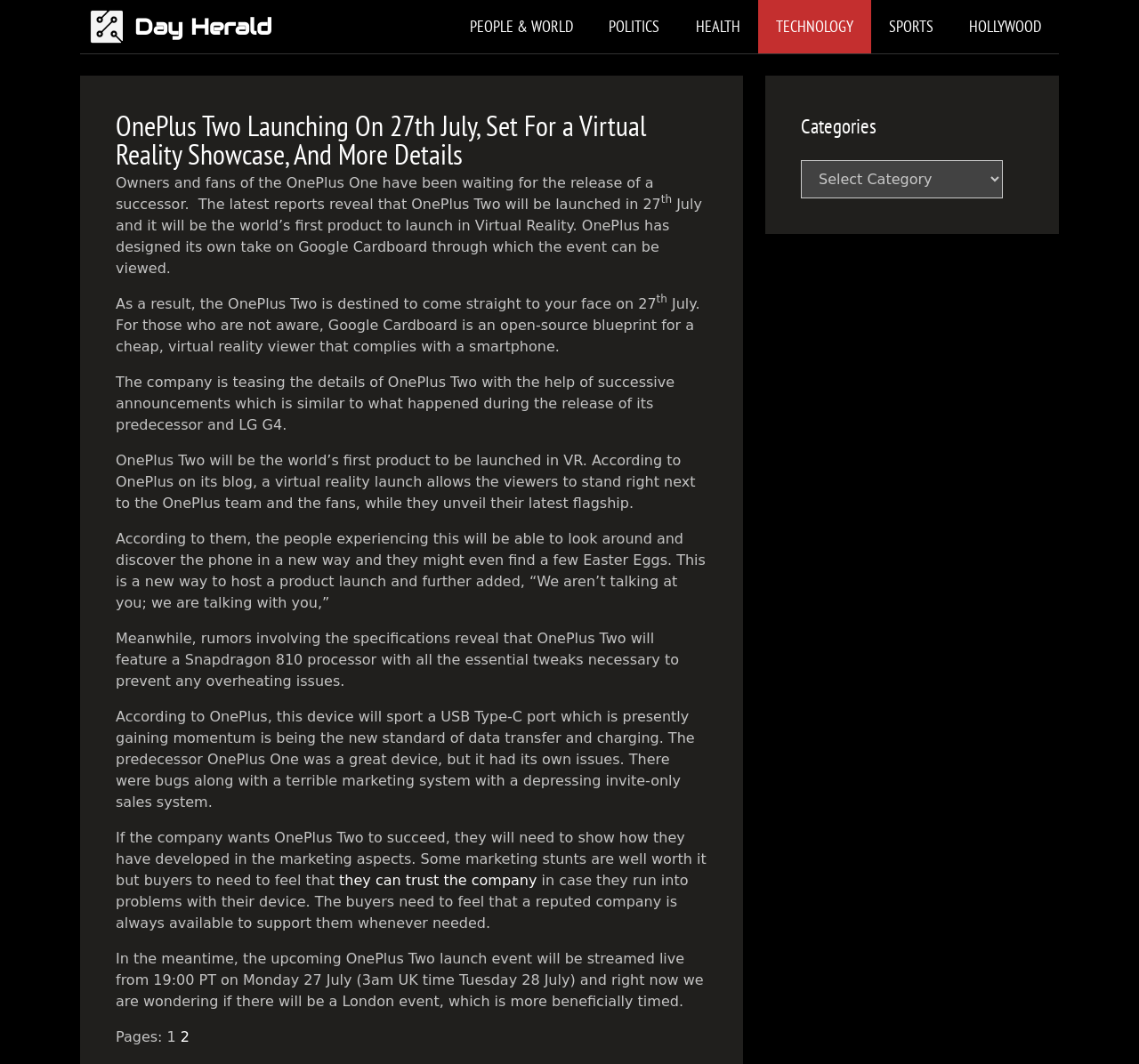Explain in detail what you observe on this webpage.

The webpage is an article from Day Herald, a news website, with a focus on the launch of OnePlus Two, a new smartphone. At the top of the page, there is a navigation bar with links to different sections of the website, including "PEOPLE & WORLD", "POLITICS", "HEALTH", "TECHNOLOGY", "SPORTS", and "HOLLYWOOD". 

Below the navigation bar, there is a large heading that reads "OnePlus Two Launching On 27th July, Set For a Virtual Reality Showcase, And More Details". This is followed by a block of text that discusses the upcoming launch of OnePlus Two, including its features, such as a Snapdragon 810 processor and a USB Type-C port. The text also mentions the company's efforts to improve its marketing strategy.

To the right of the main article, there is a complementary section with a heading "Categories" and a dropdown menu that allows users to select different categories. 

At the bottom of the page, there is a pagination section with a link to page 2.